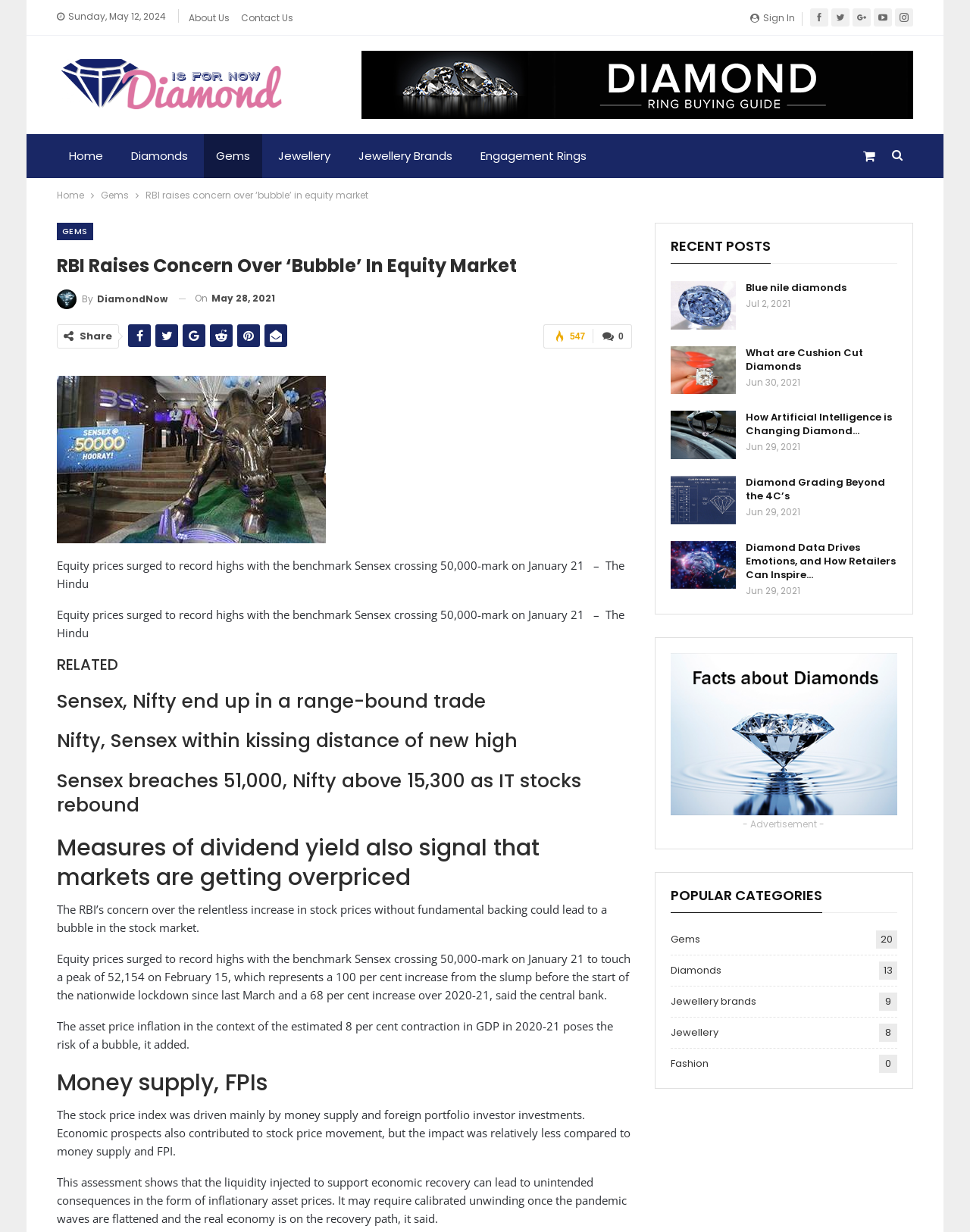What is the name of the author?
Based on the image, give a concise answer in the form of a single word or short phrase.

DiamondNow